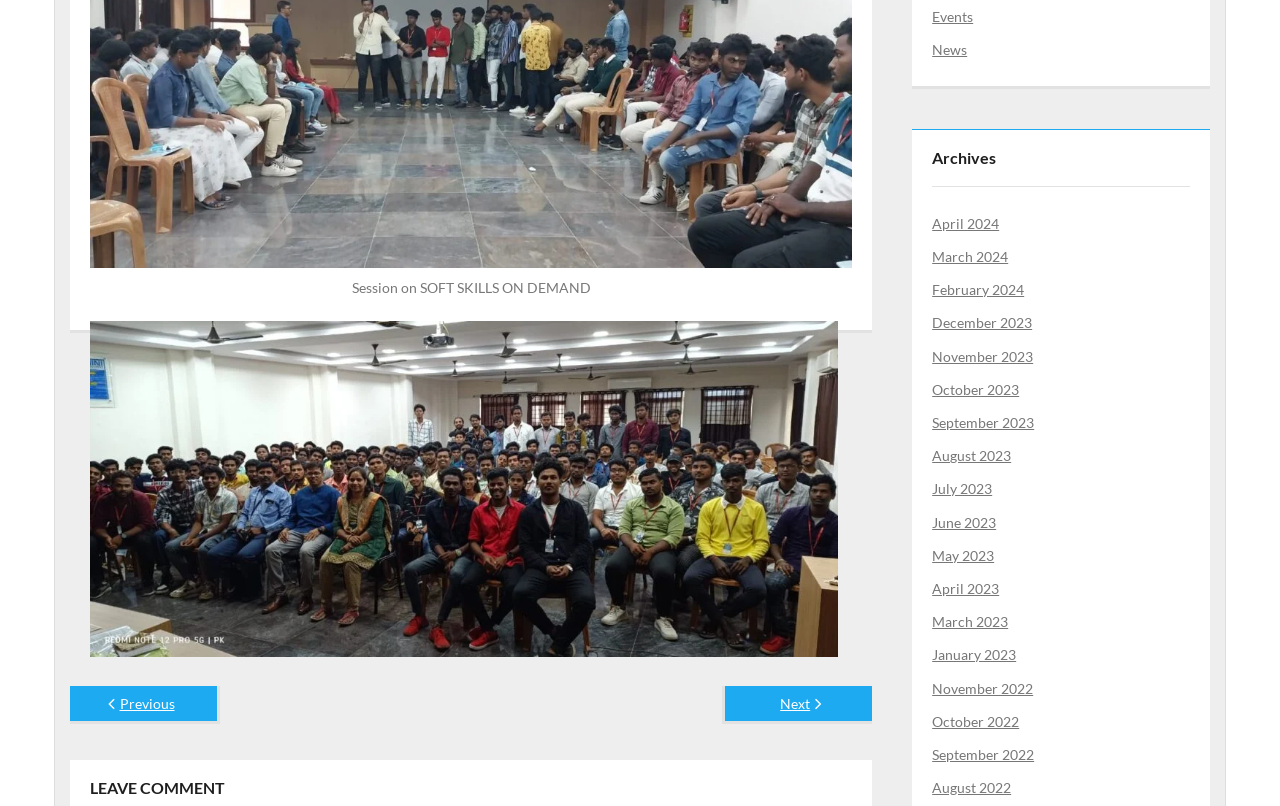Show the bounding box coordinates of the element that should be clicked to complete the task: "View archives for April 2024".

[0.728, 0.257, 0.781, 0.298]